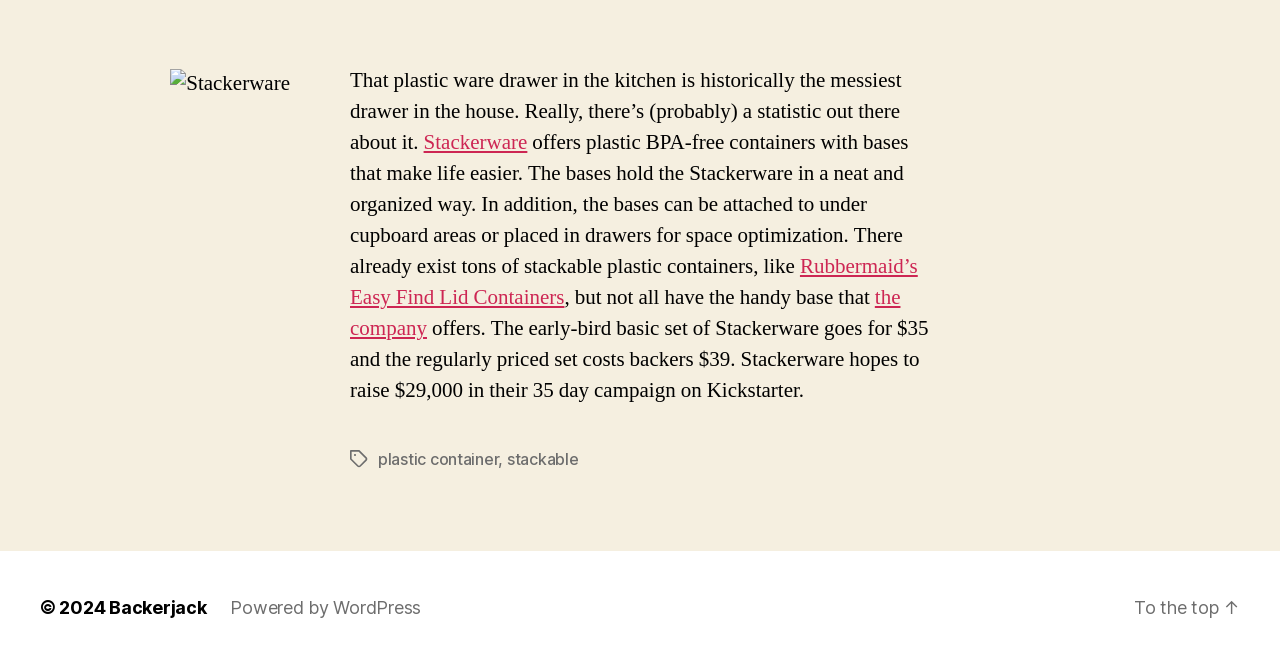Identify the bounding box coordinates of the HTML element based on this description: "stackable".

[0.396, 0.676, 0.452, 0.706]